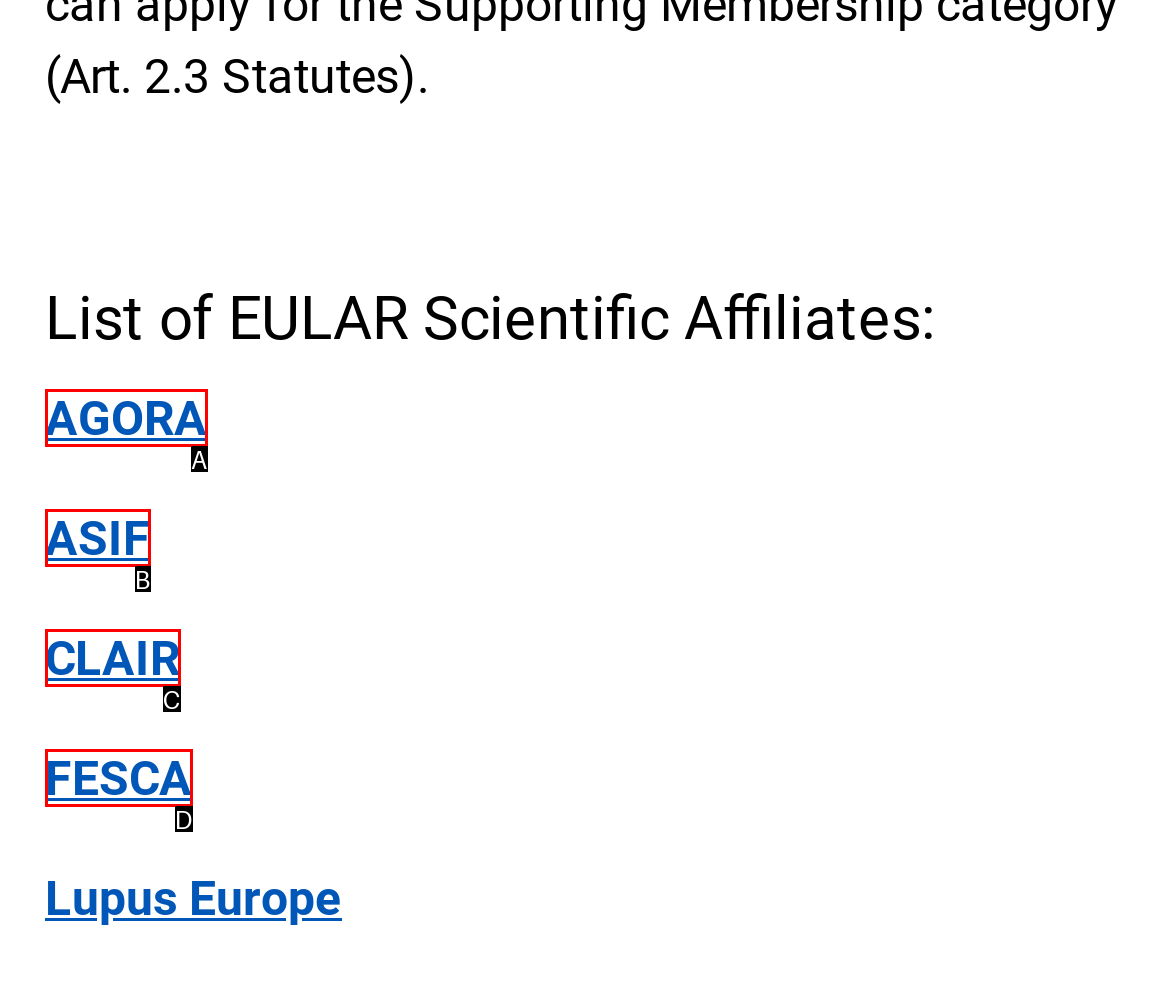Identify the letter of the option that best matches the following description: AGORA. Respond with the letter directly.

A